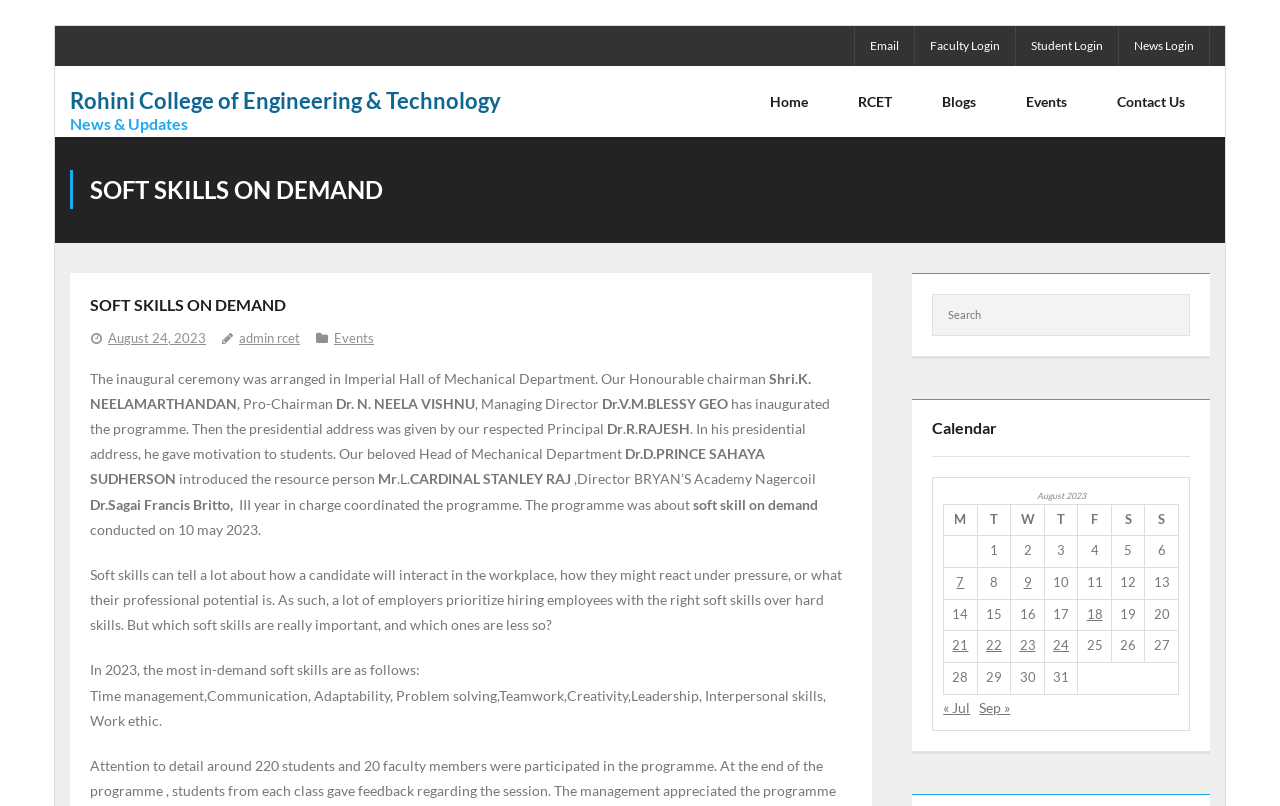Who inaugurated the programme?
Refer to the screenshot and deliver a thorough answer to the question presented.

The person who inaugurated the programme can be found in the text 'Our Honourable chairman Shri.K. NEELAMARTHANDAN, Pro-Chairman has inaugurated the programme.' which is located in the middle of the webpage.